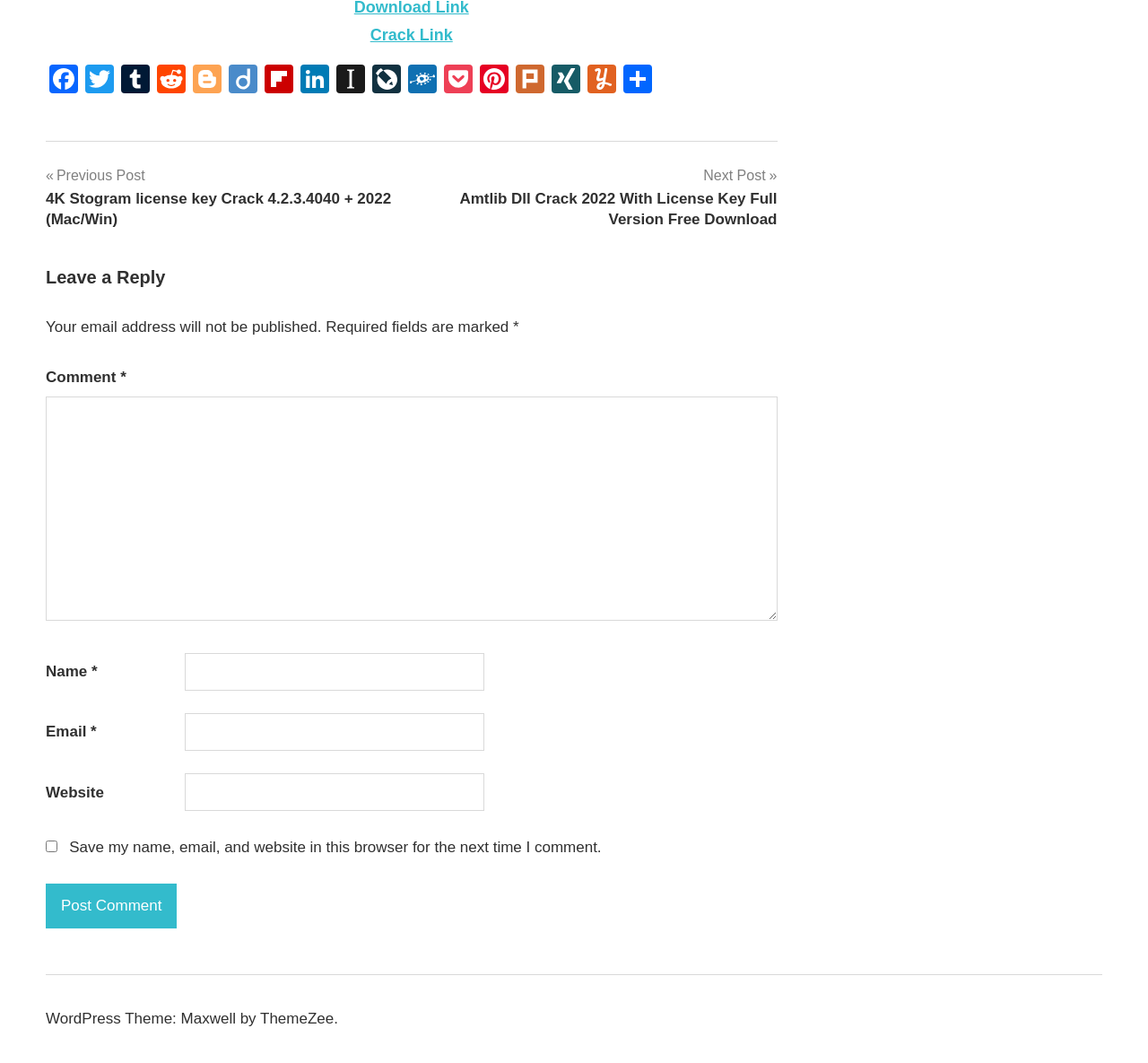What is the purpose of the 'Post Comment' button?
Answer briefly with a single word or phrase based on the image.

To submit a comment